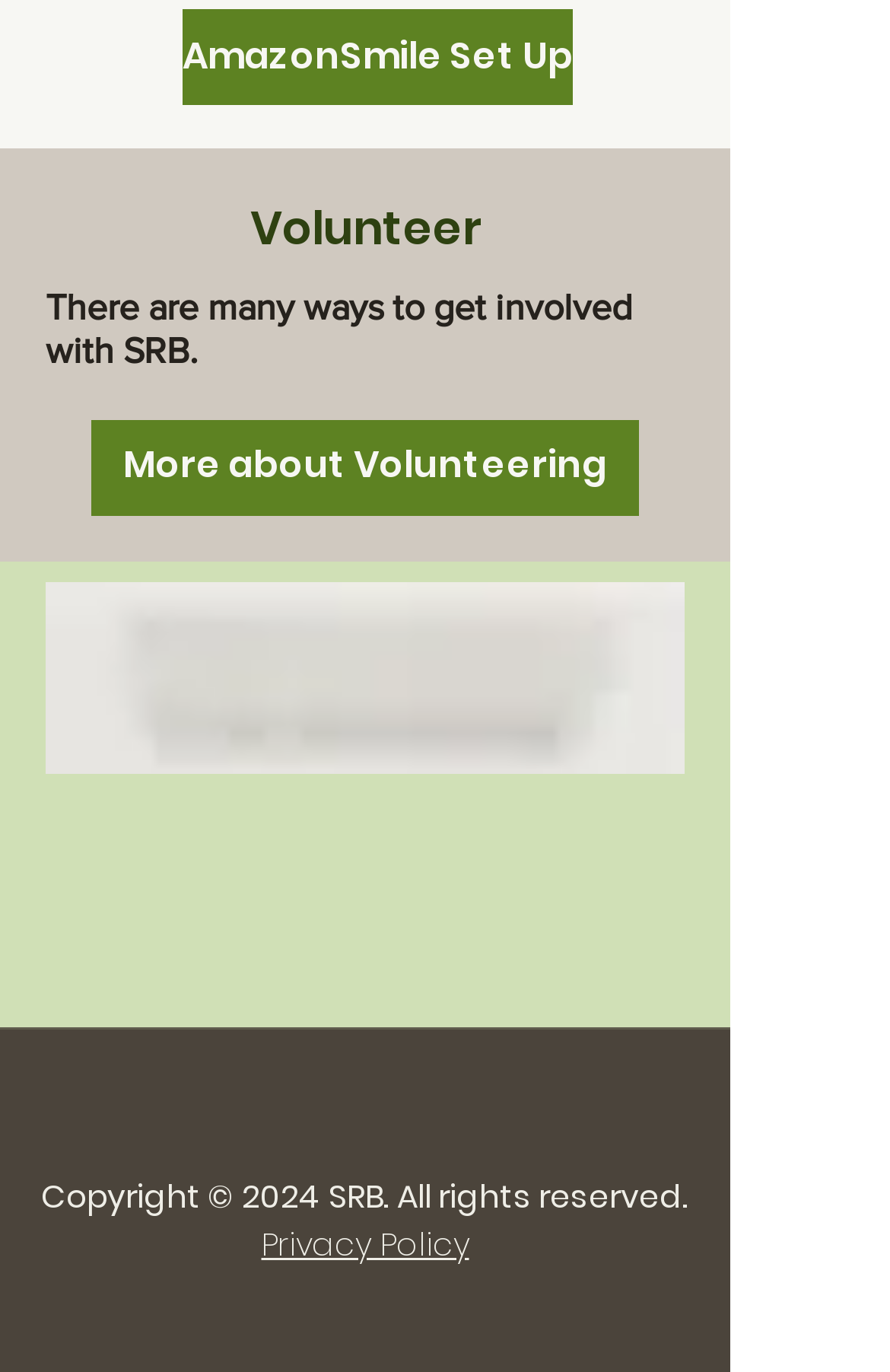From the details in the image, provide a thorough response to the question: How many ways are there to get involved with SRB?

The StaticText element on the webpage contains the text 'There are many ways to get involved with SRB.', which indicates that there are multiple ways to get involved with SRB, but the exact number is not specified.